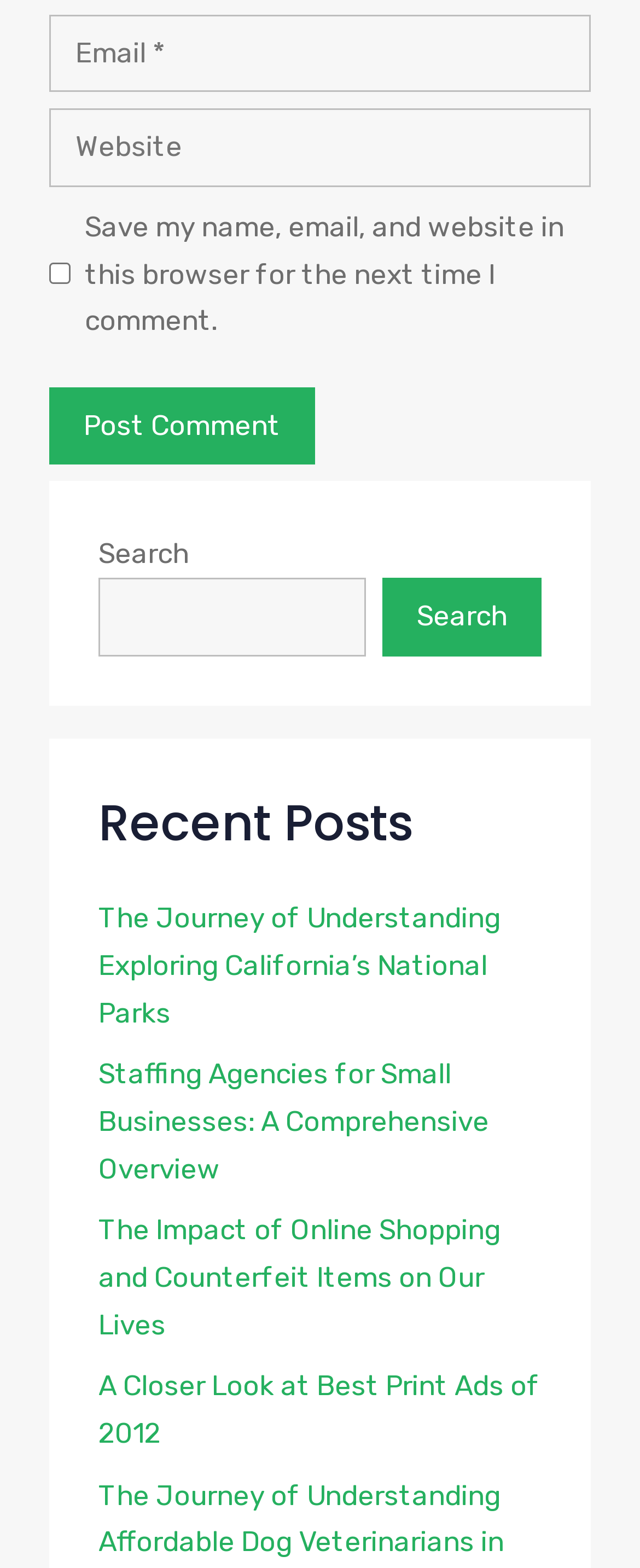Answer the question using only one word or a concise phrase: What is the purpose of the checkbox?

Save comment info